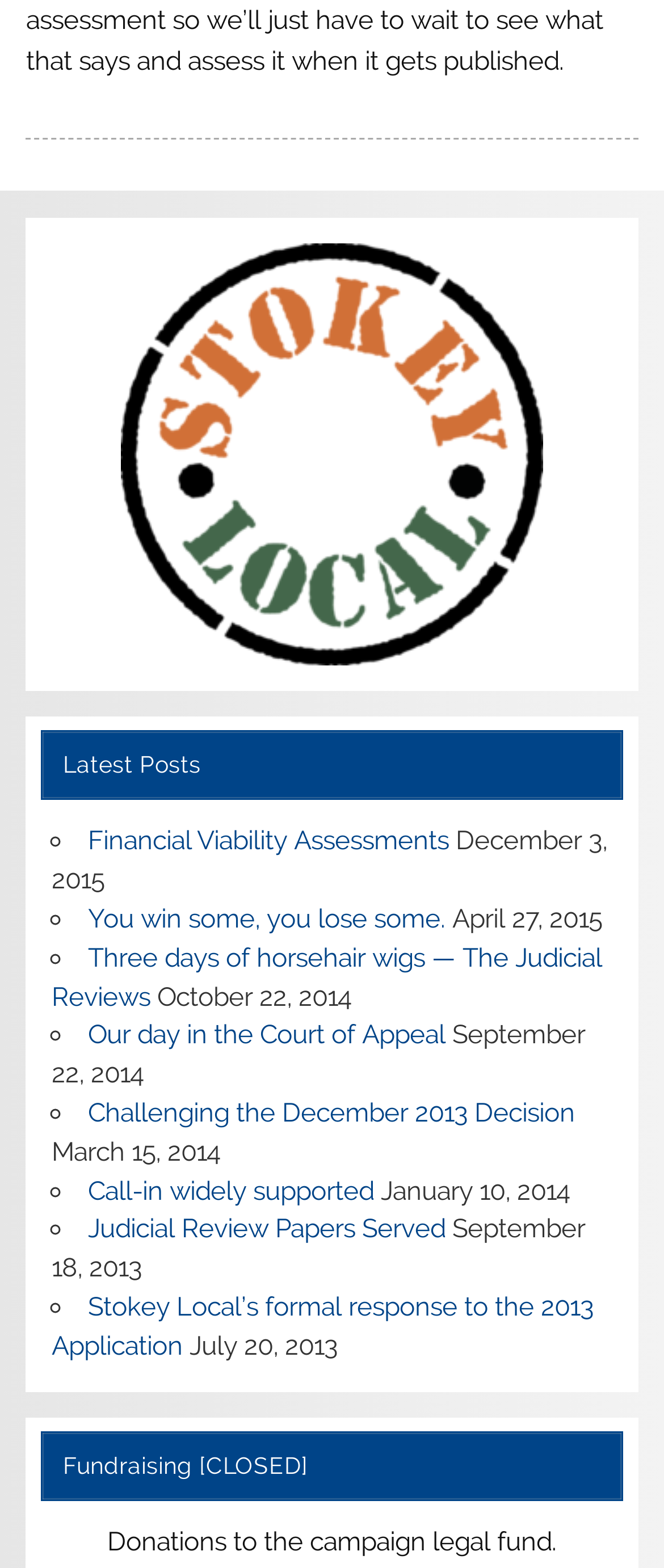What is the title of the second heading?
Please respond to the question with as much detail as possible.

The title of the second heading can be found by looking at the heading element with the text 'Fundraising [CLOSED]' which is a child of the Root Element.